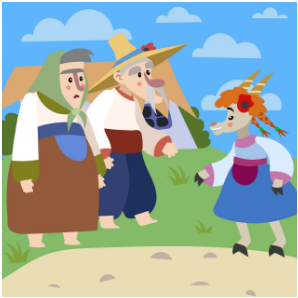What are the humans in the illustration wearing?
Refer to the image and offer an in-depth and detailed answer to the question.

The humans in the illustration are wearing traditional clothing, with the woman wearing a headscarf and the man wearing a straw hat, which adds to the cultural and folkloric theme of the Ukrainian folktale.